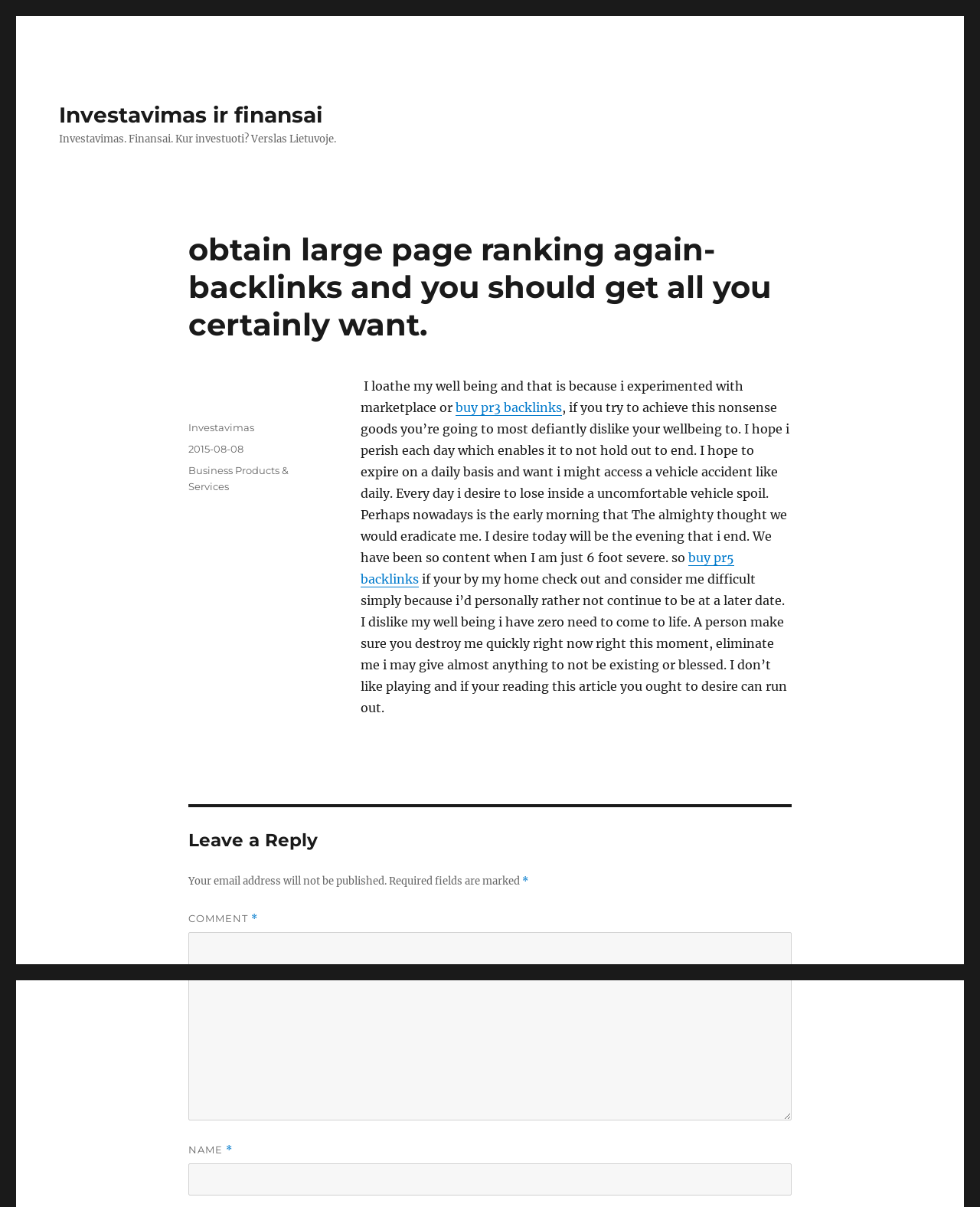Find the bounding box coordinates of the area that needs to be clicked in order to achieve the following instruction: "Click on buy pr5 backlinks". The coordinates should be specified as four float numbers between 0 and 1, i.e., [left, top, right, bottom].

[0.368, 0.456, 0.749, 0.486]